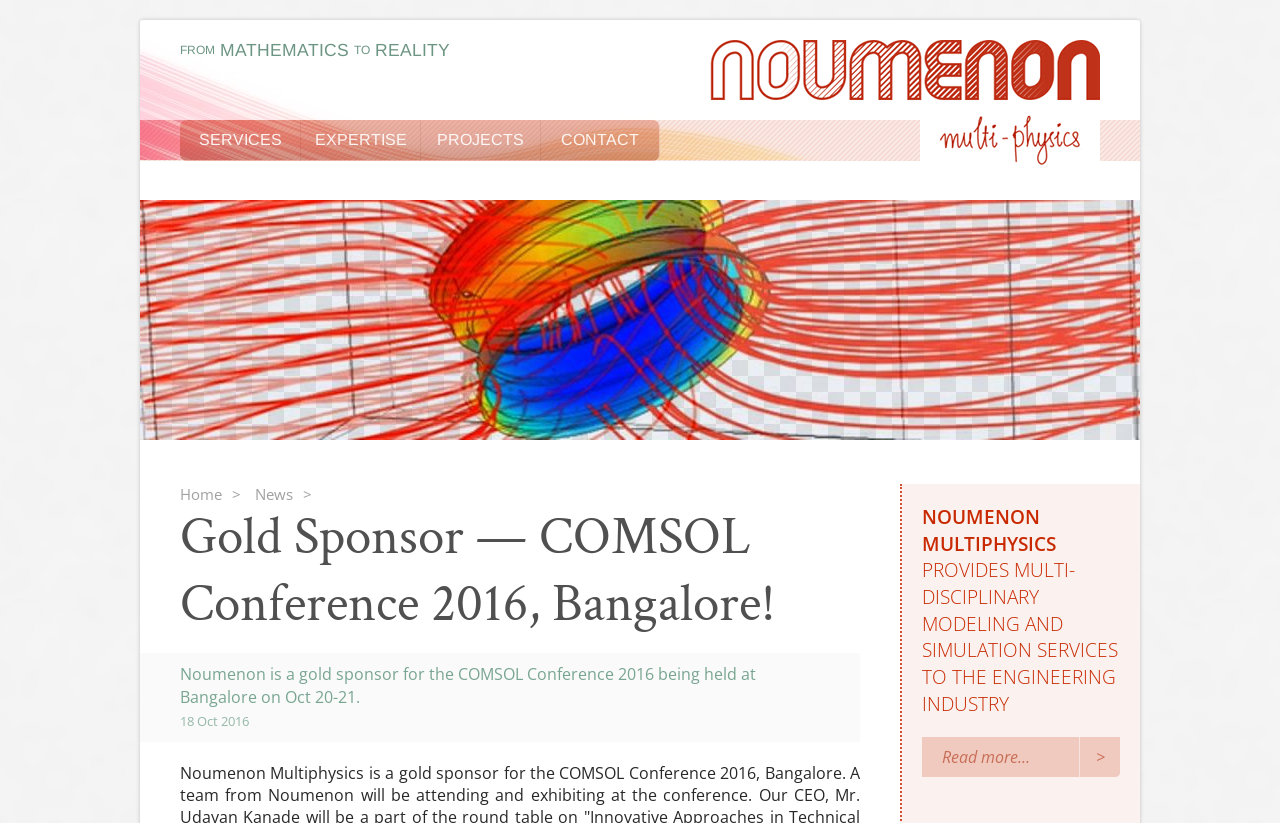For the element described, predict the bounding box coordinates as (top-left x, top-left y, bottom-right x, bottom-right y). All values should be between 0 and 1. Element description: >Read more…

[0.72, 0.896, 0.875, 0.944]